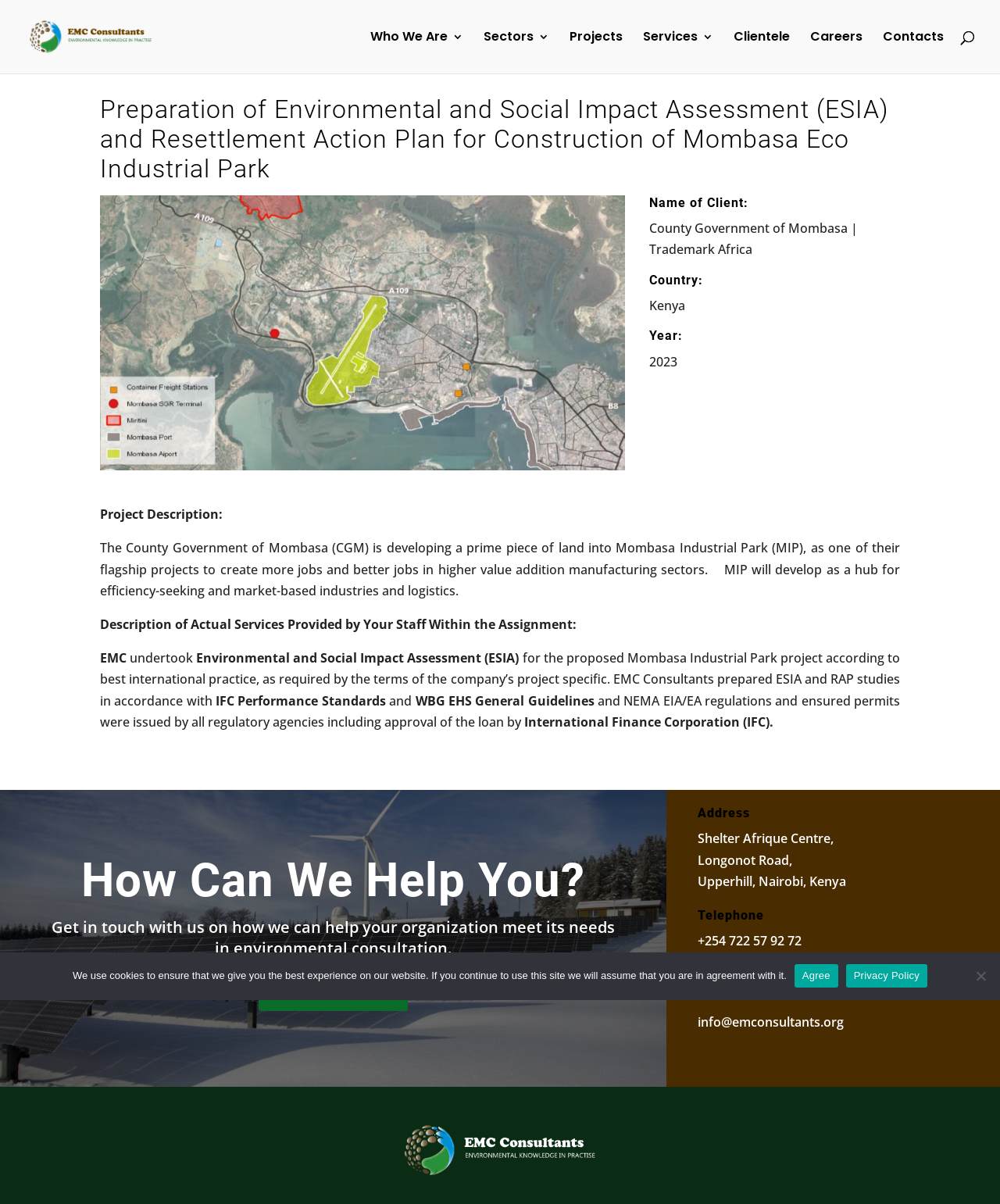Can you show the bounding box coordinates of the region to click on to complete the task described in the instruction: "Visit EMC Consultants"?

[0.027, 0.022, 0.25, 0.037]